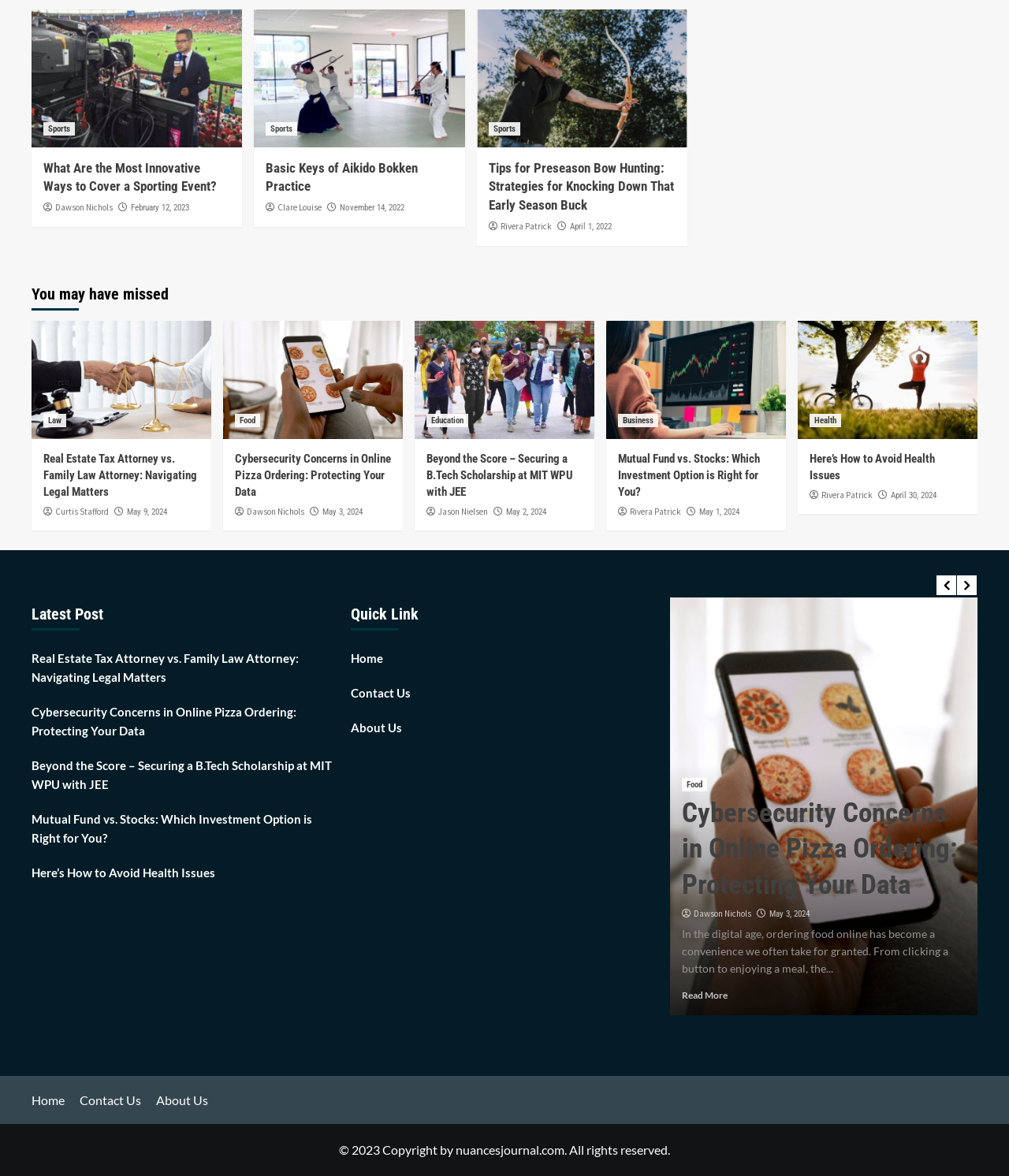Observe the image and answer the following question in detail: How many categories are there?

I counted the number of categories by looking at the links 'Sports', 'Law', 'Food', 'Education', and 'Business' which are located at the top of the webpage, each representing a different category.